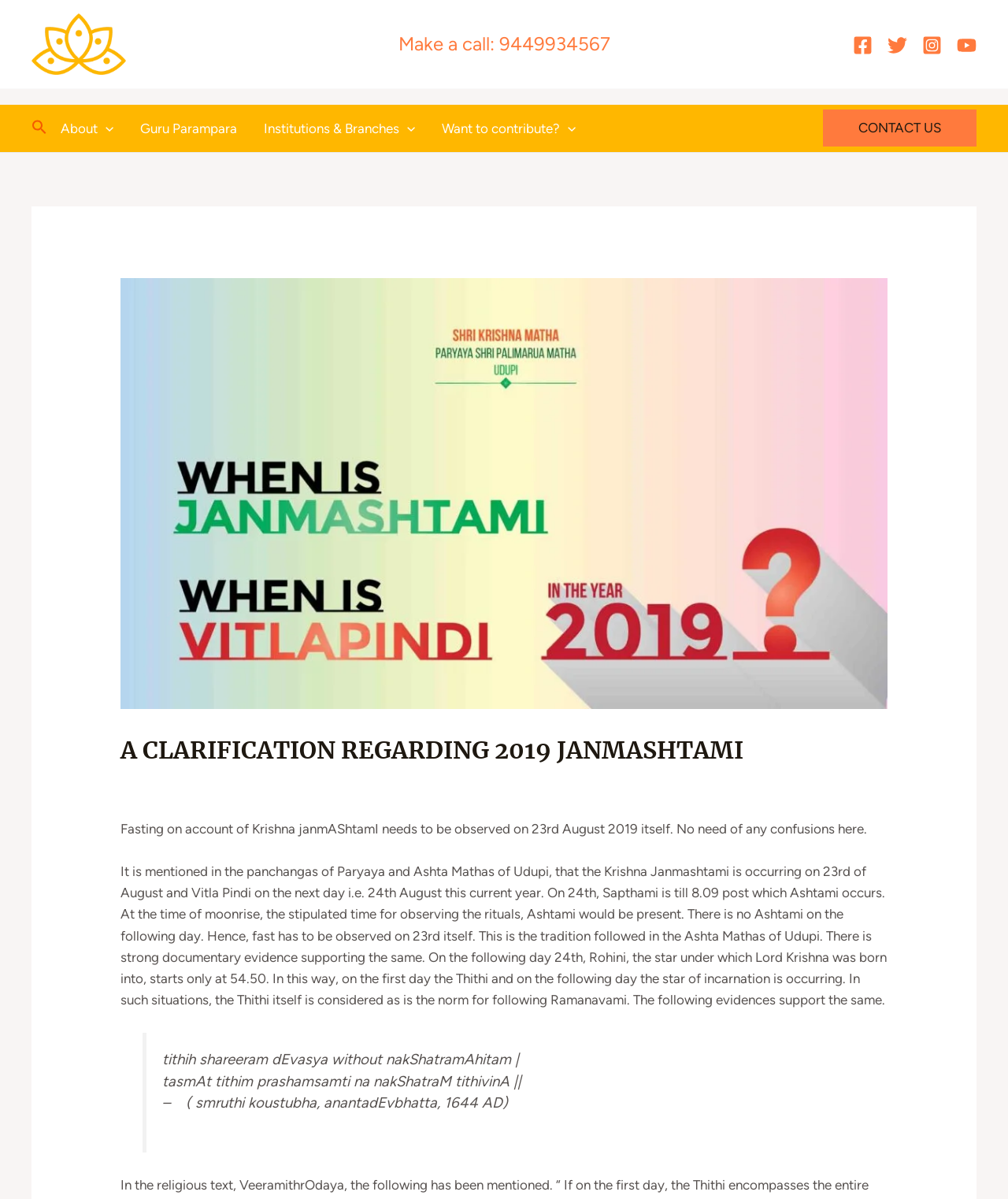Locate and extract the headline of this webpage.

A CLARIFICATION REGARDING 2019 JANMASHTAMI